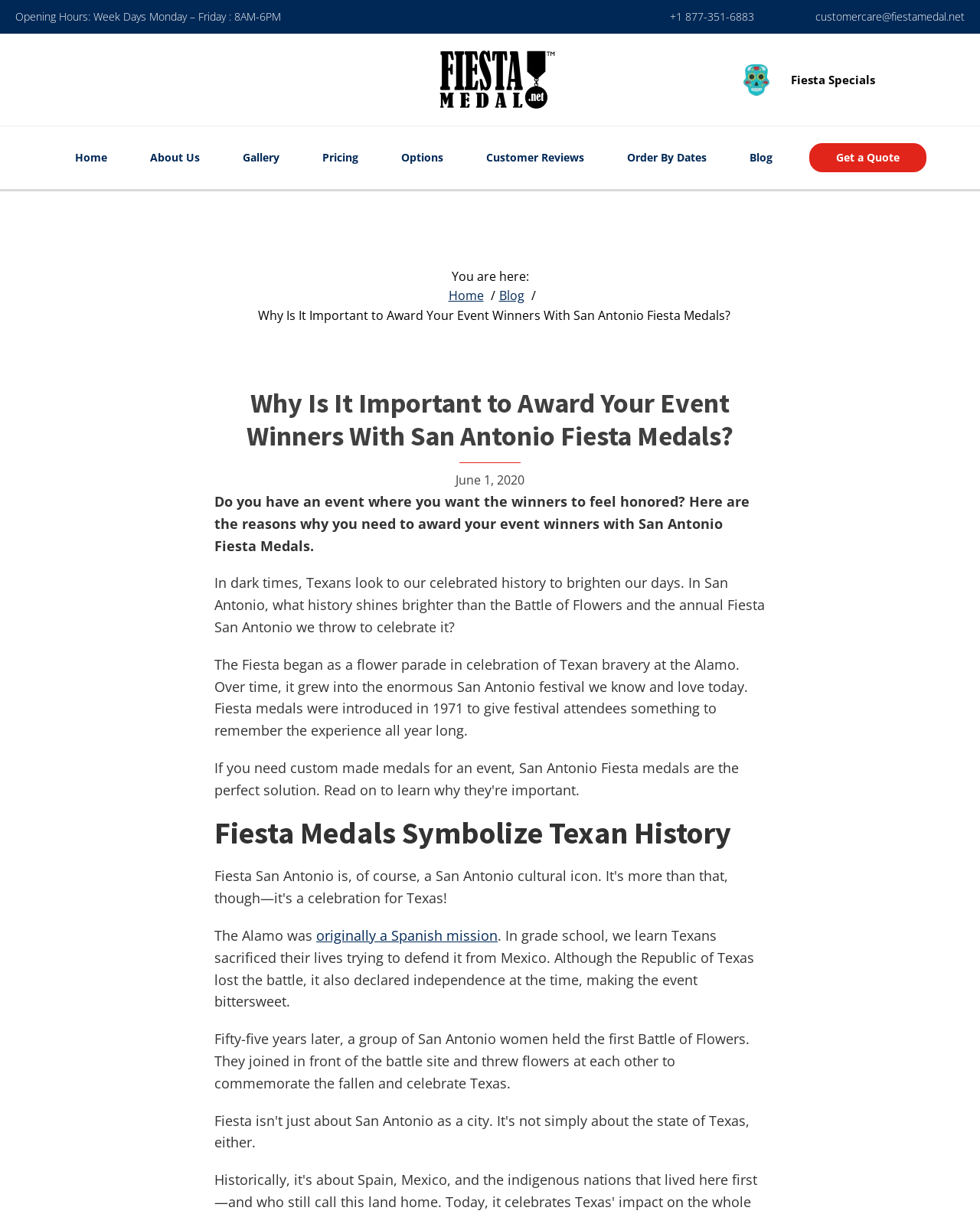Please determine the bounding box coordinates of the clickable area required to carry out the following instruction: "Get a quote". The coordinates must be four float numbers between 0 and 1, represented as [left, top, right, bottom].

[0.826, 0.118, 0.945, 0.142]